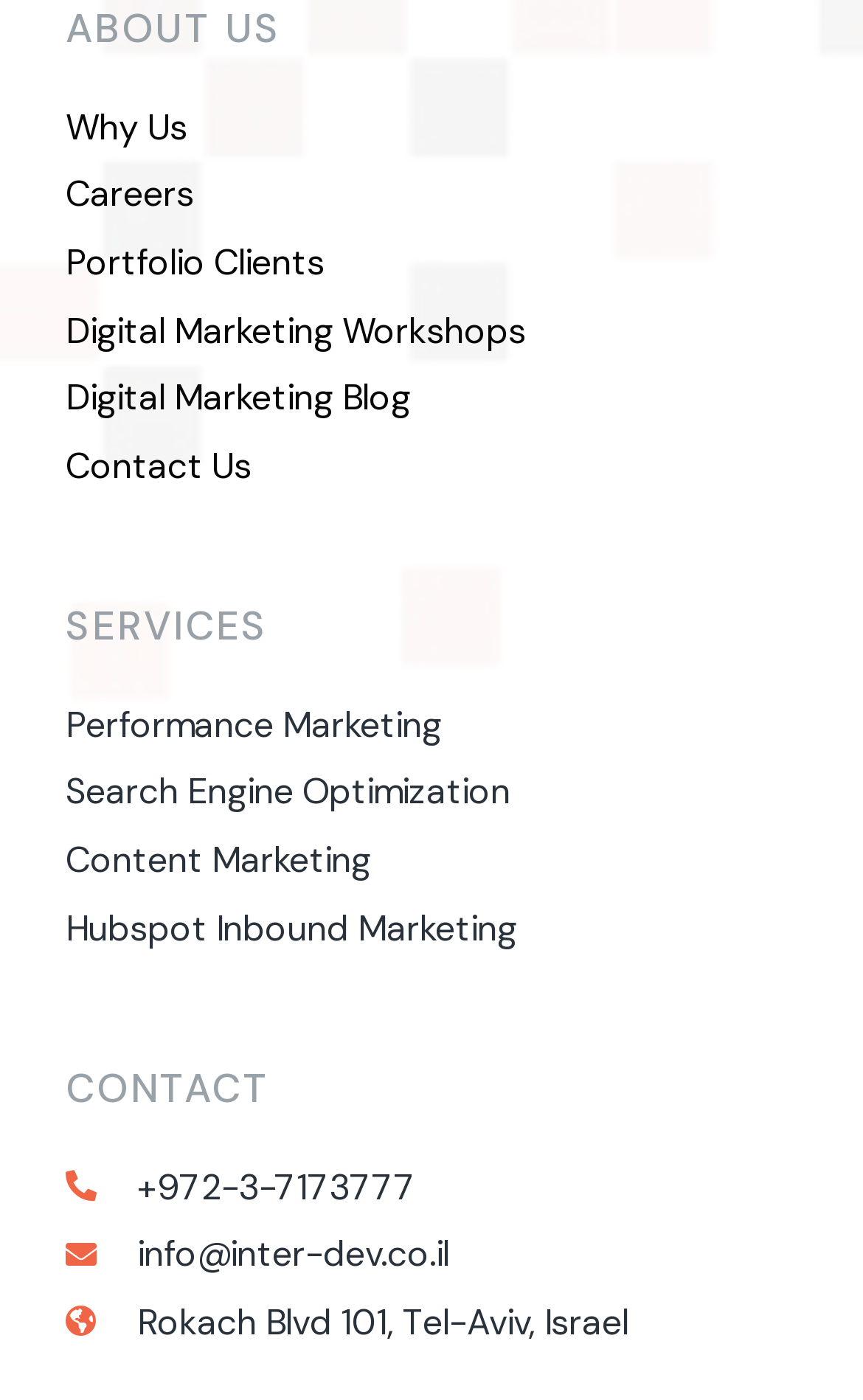Please find the bounding box coordinates of the section that needs to be clicked to achieve this instruction: "Learn about Search Engine Optimization".

[0.076, 0.546, 0.924, 0.586]